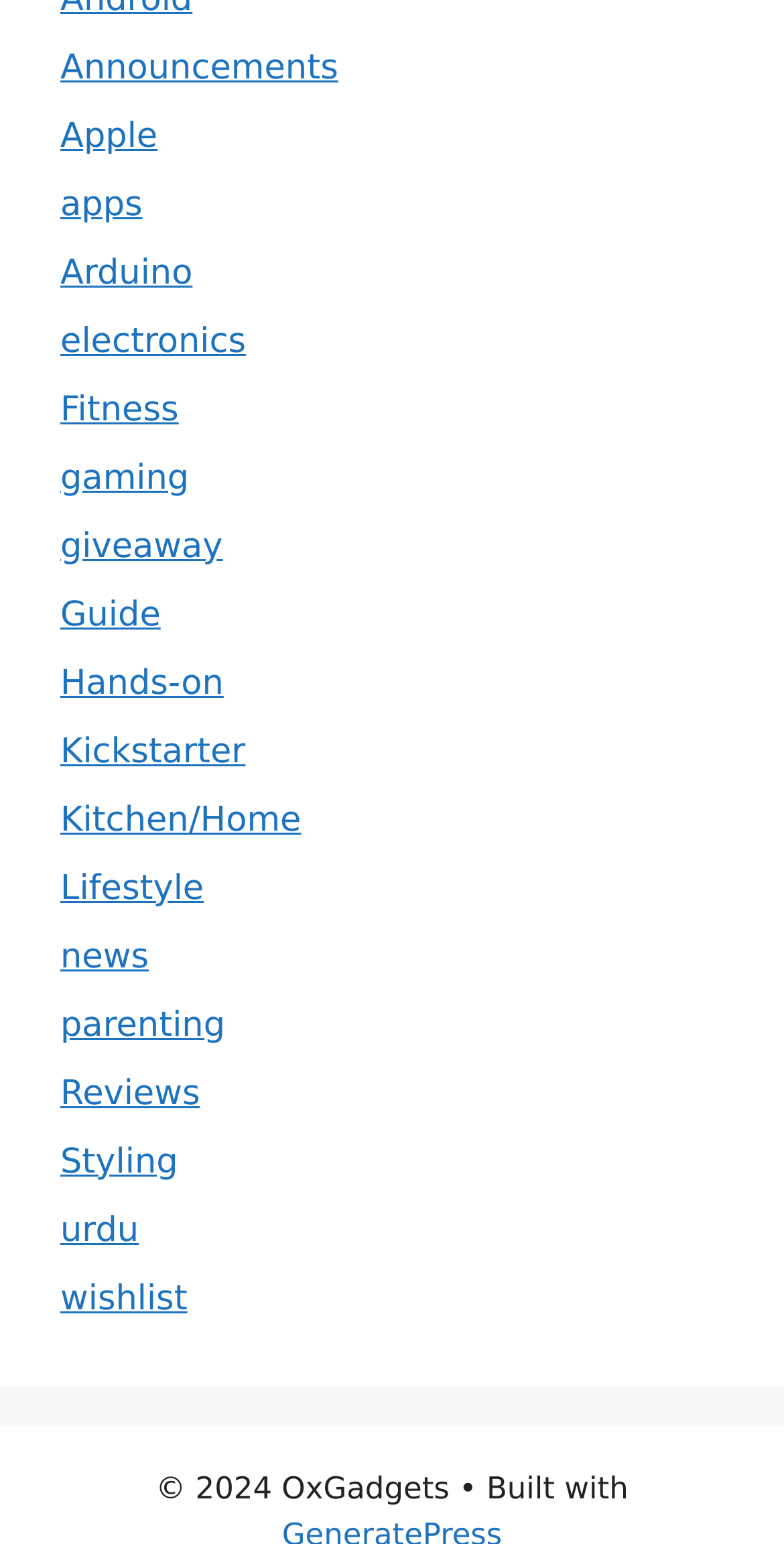Please answer the following question using a single word or phrase: 
What is the last category listed on the webpage?

wishlist